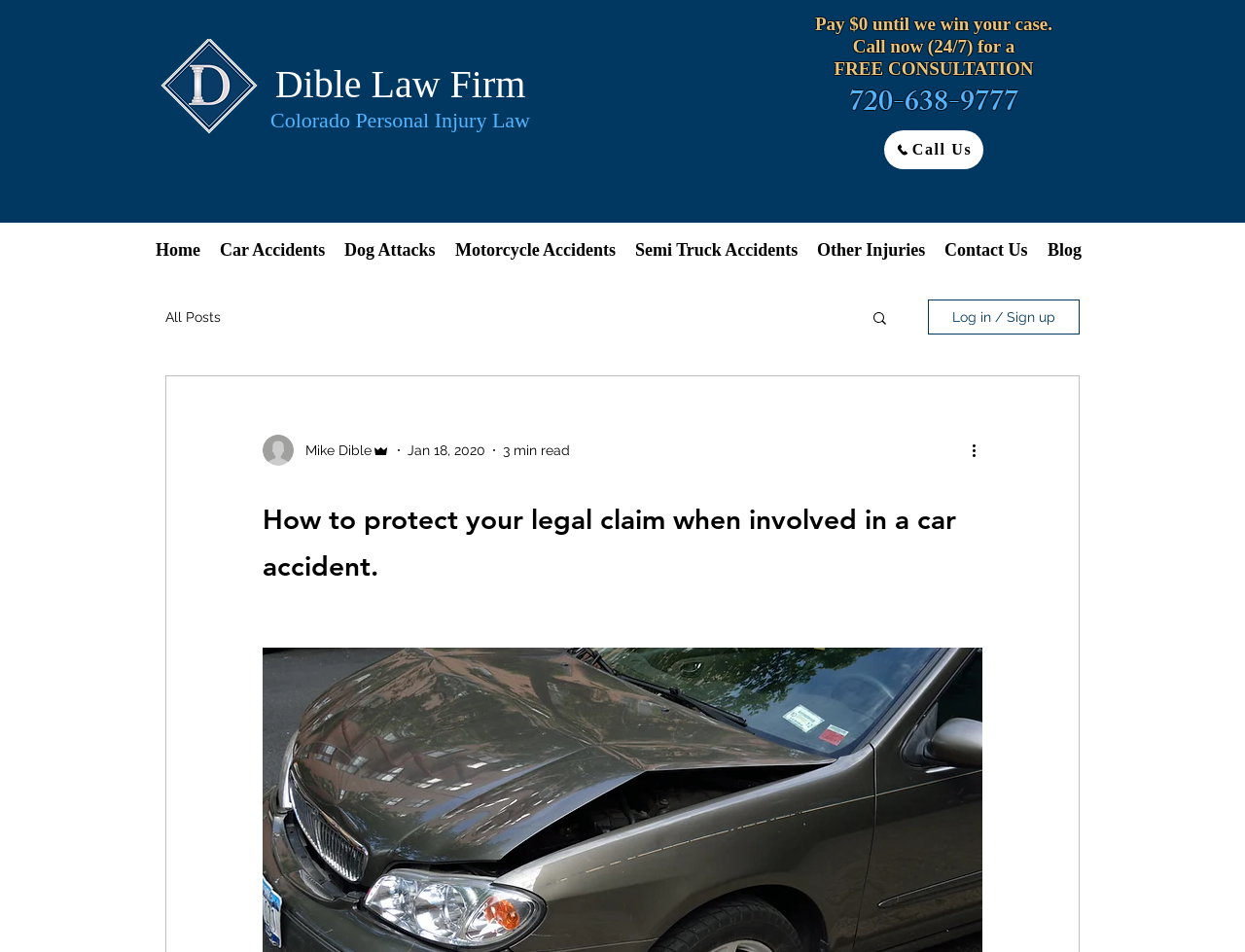Determine the coordinates of the bounding box for the clickable area needed to execute this instruction: "Log in or sign up".

[0.745, 0.315, 0.867, 0.351]